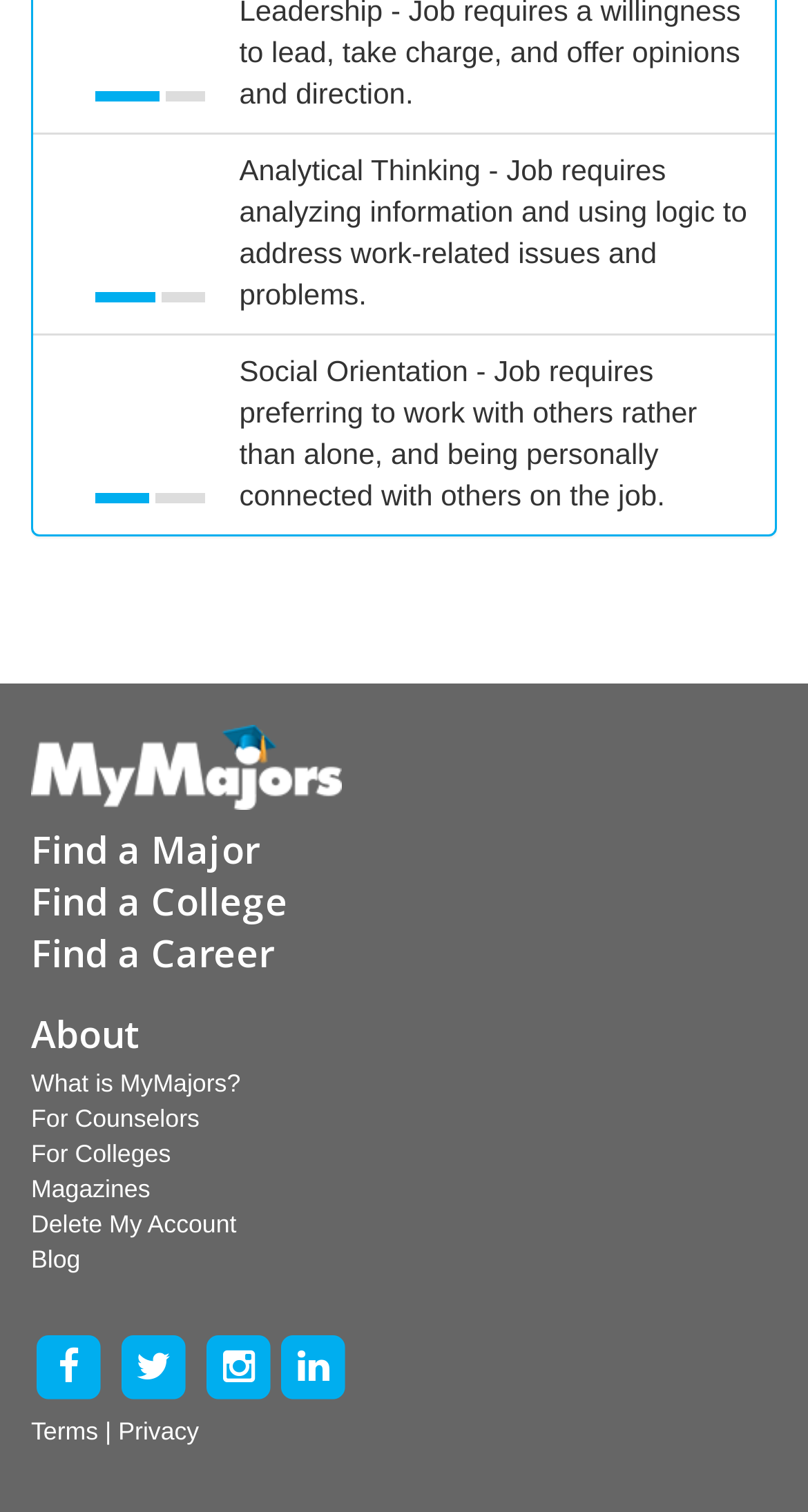Indicate the bounding box coordinates of the element that must be clicked to execute the instruction: "Click on the 'What is MyMajors?' link". The coordinates should be given as four float numbers between 0 and 1, i.e., [left, top, right, bottom].

[0.038, 0.707, 0.298, 0.726]